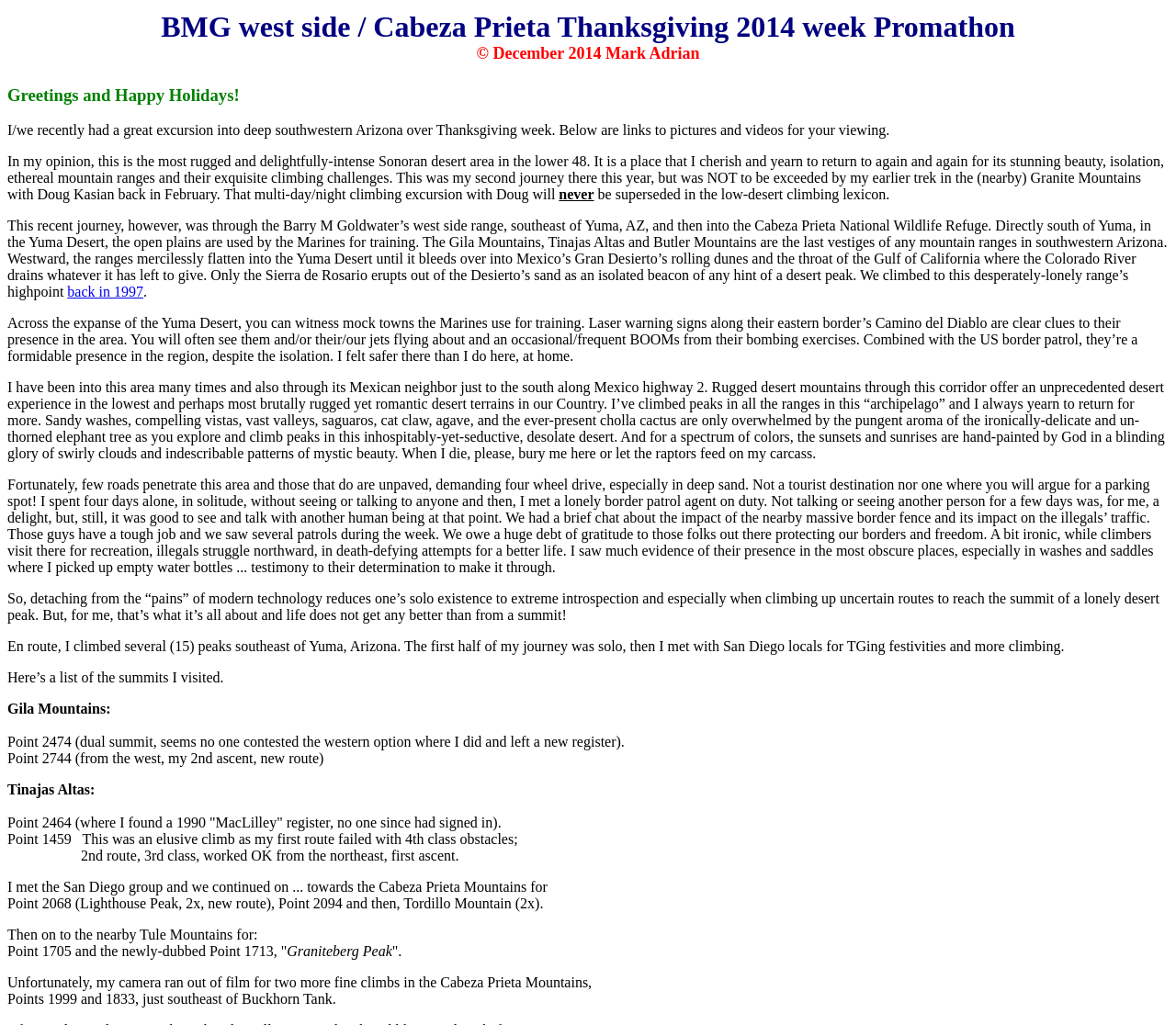How many peaks did the author climb?
Using the image as a reference, give a one-word or short phrase answer.

15